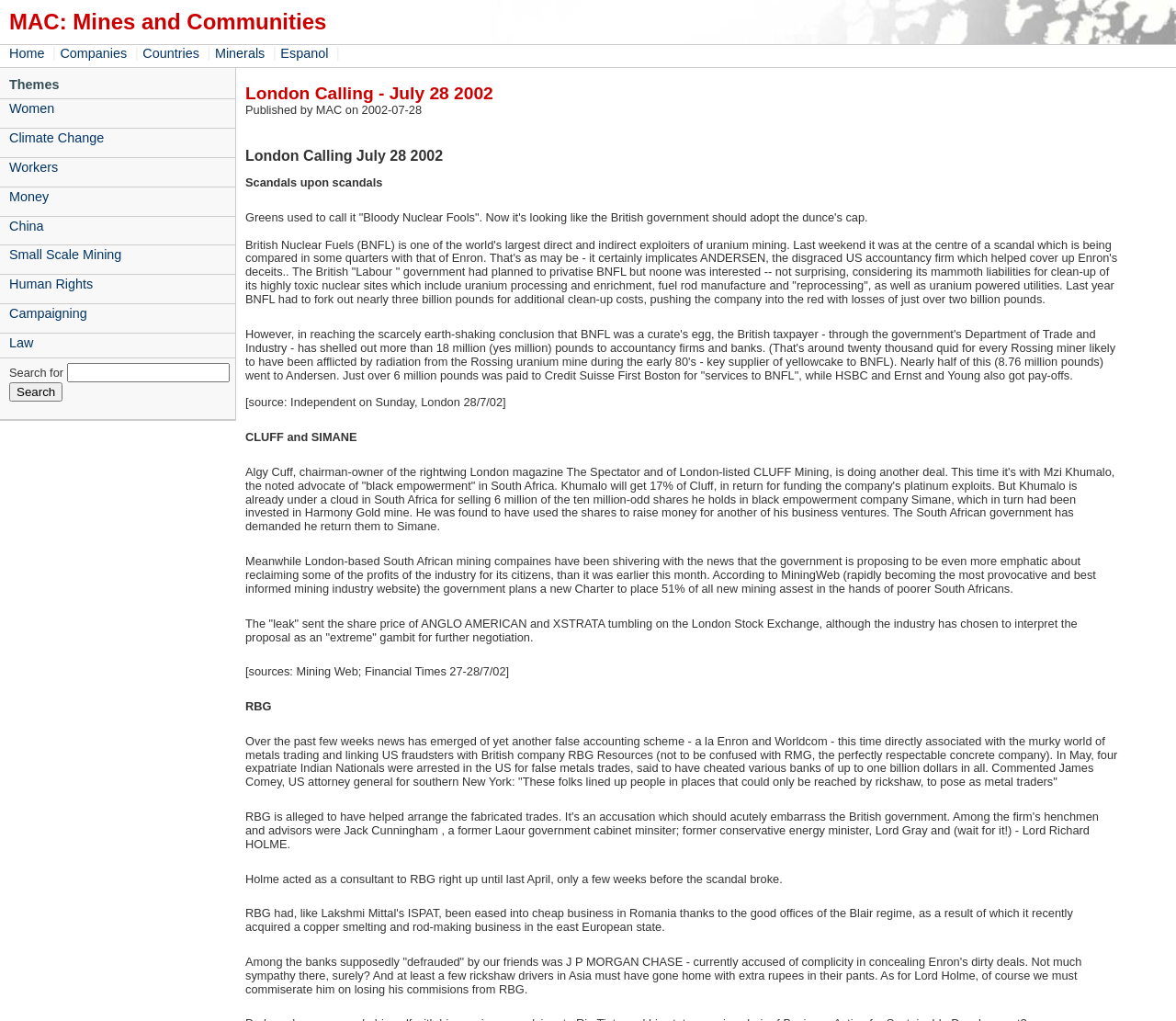From the element description: "Home", extract the bounding box coordinates of the UI element. The coordinates should be expressed as four float numbers between 0 and 1, in the order [left, top, right, bottom].

[0.008, 0.045, 0.041, 0.059]